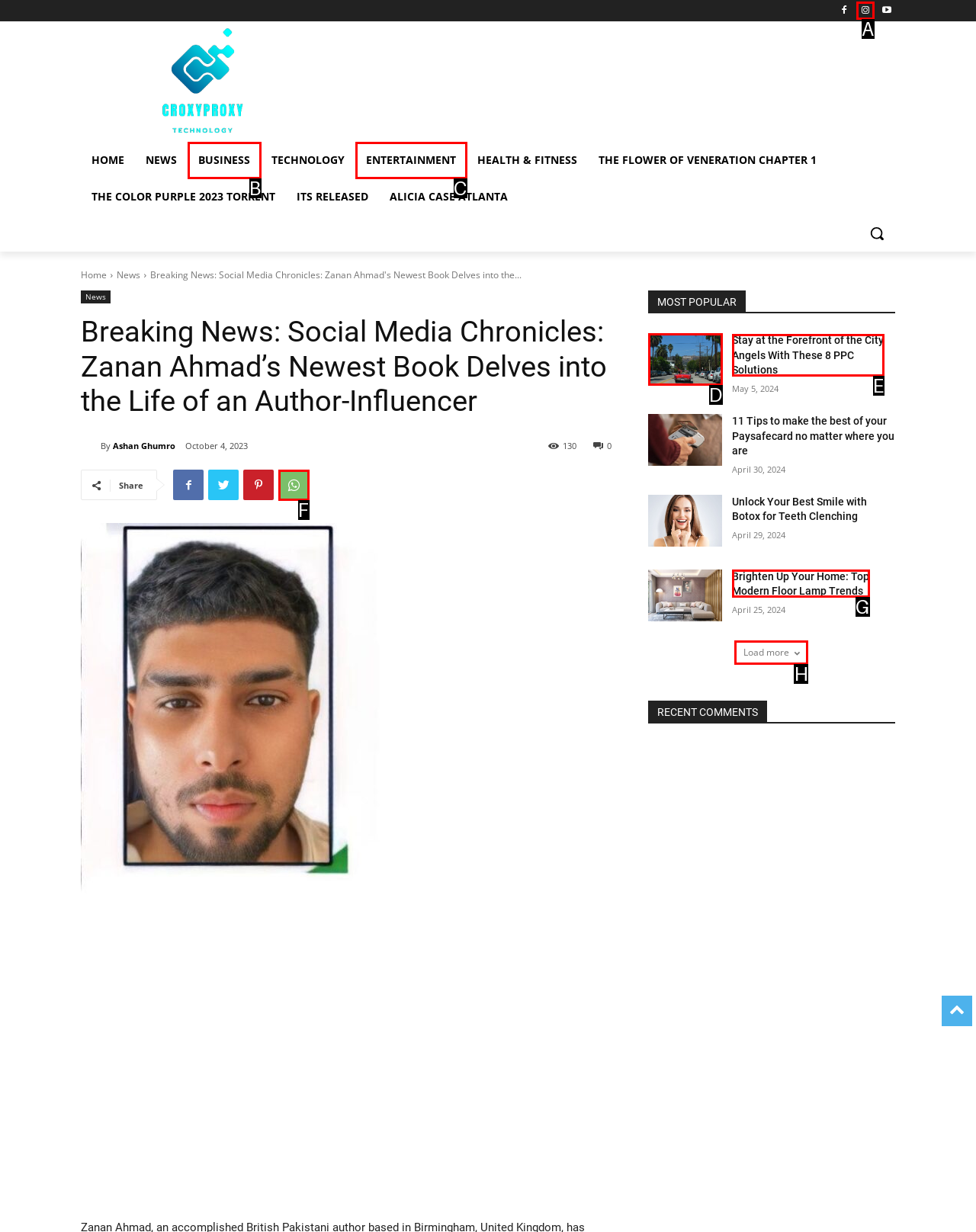Tell me which one HTML element I should click to complete this task: Load more articles Answer with the option's letter from the given choices directly.

H